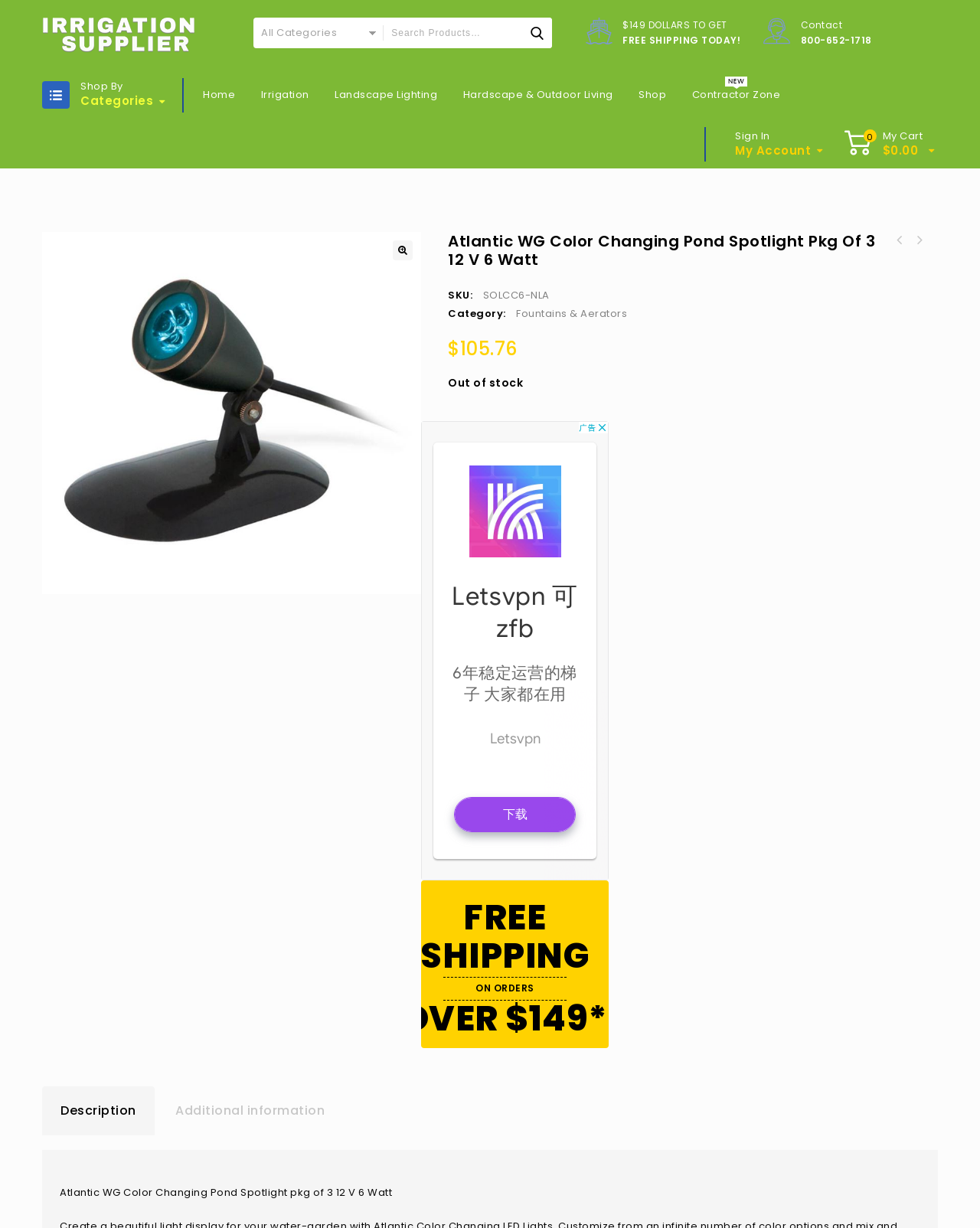Pinpoint the bounding box coordinates of the clickable element needed to complete the instruction: "Sign in to the account". The coordinates should be provided as four float numbers between 0 and 1: [left, top, right, bottom].

[0.75, 0.105, 0.786, 0.117]